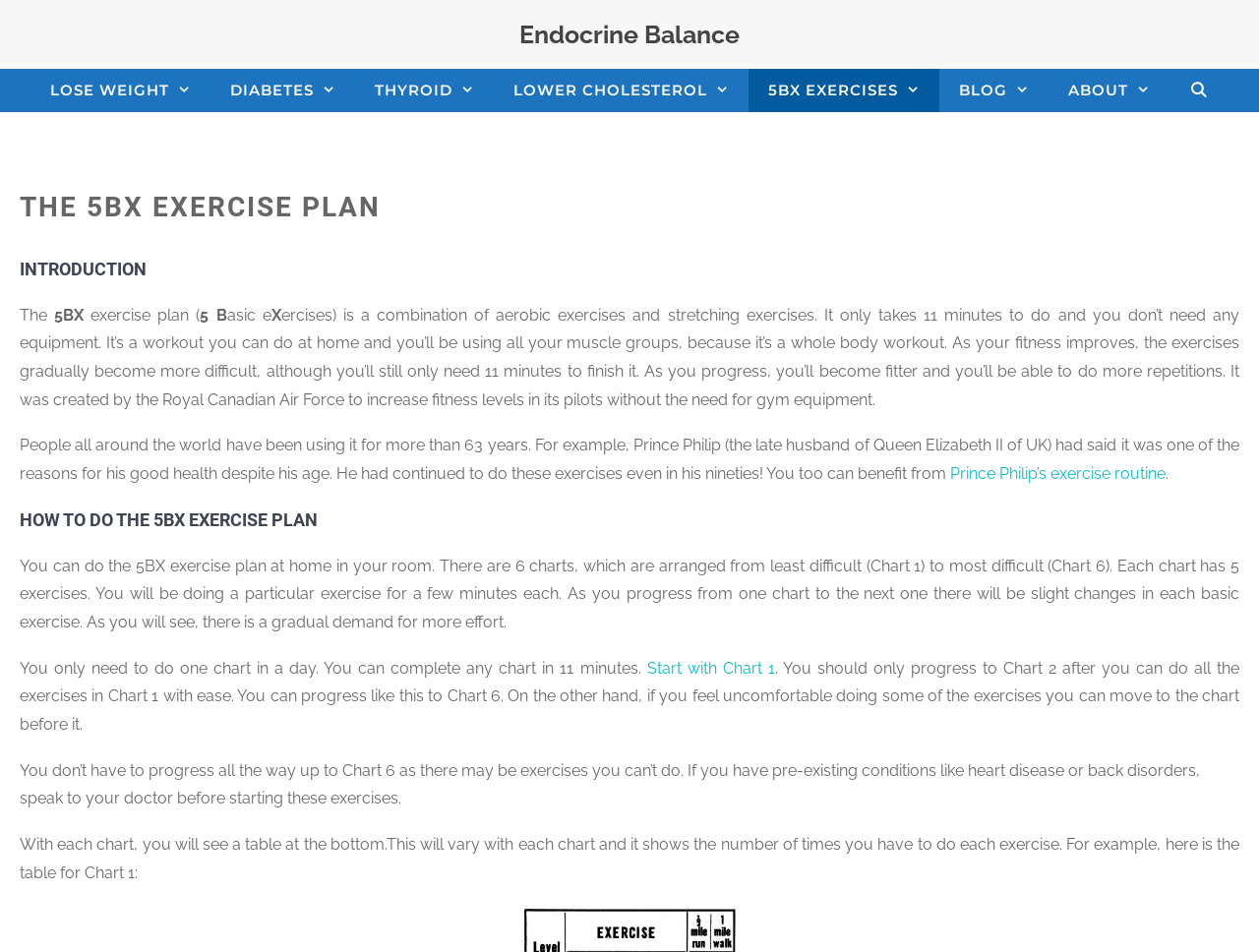Provide a thorough description of this webpage.

The webpage is about the 5BX Exercise Plan, which is a combination of aerobic exercises and stretching exercises that can be done at home in just 11 minutes. The page is divided into sections, with a banner at the top displaying the site's name. Below the banner is a navigation menu with links to various topics, including weight loss, diabetes, thyroid, and cholesterol management, as well as a link to the 5BX exercises and a blog.

The main content of the page is divided into three sections: Introduction, How to Do the 5BX Exercise Plan, and a section with a table. The Introduction section provides an overview of the 5BX Exercise Plan, its benefits, and its history, including its use by Prince Philip, the late husband of Queen Elizabeth II. There is also a link to Prince Philip's exercise routine.

The How to Do the 5BX Exercise Plan section explains how to perform the exercises, which are arranged in six charts of increasing difficulty. Each chart has five exercises, and users are advised to start with Chart 1 and progress to the next chart only when they can complete the previous one with ease. There is also a link to start with Chart 1.

Throughout the page, there are several blocks of text that provide detailed information about the exercise plan, its benefits, and precautions to take when performing the exercises. The text is accompanied by headings that break up the content into clear sections. Overall, the page provides a comprehensive guide to the 5BX Exercise Plan, its benefits, and how to perform the exercises.